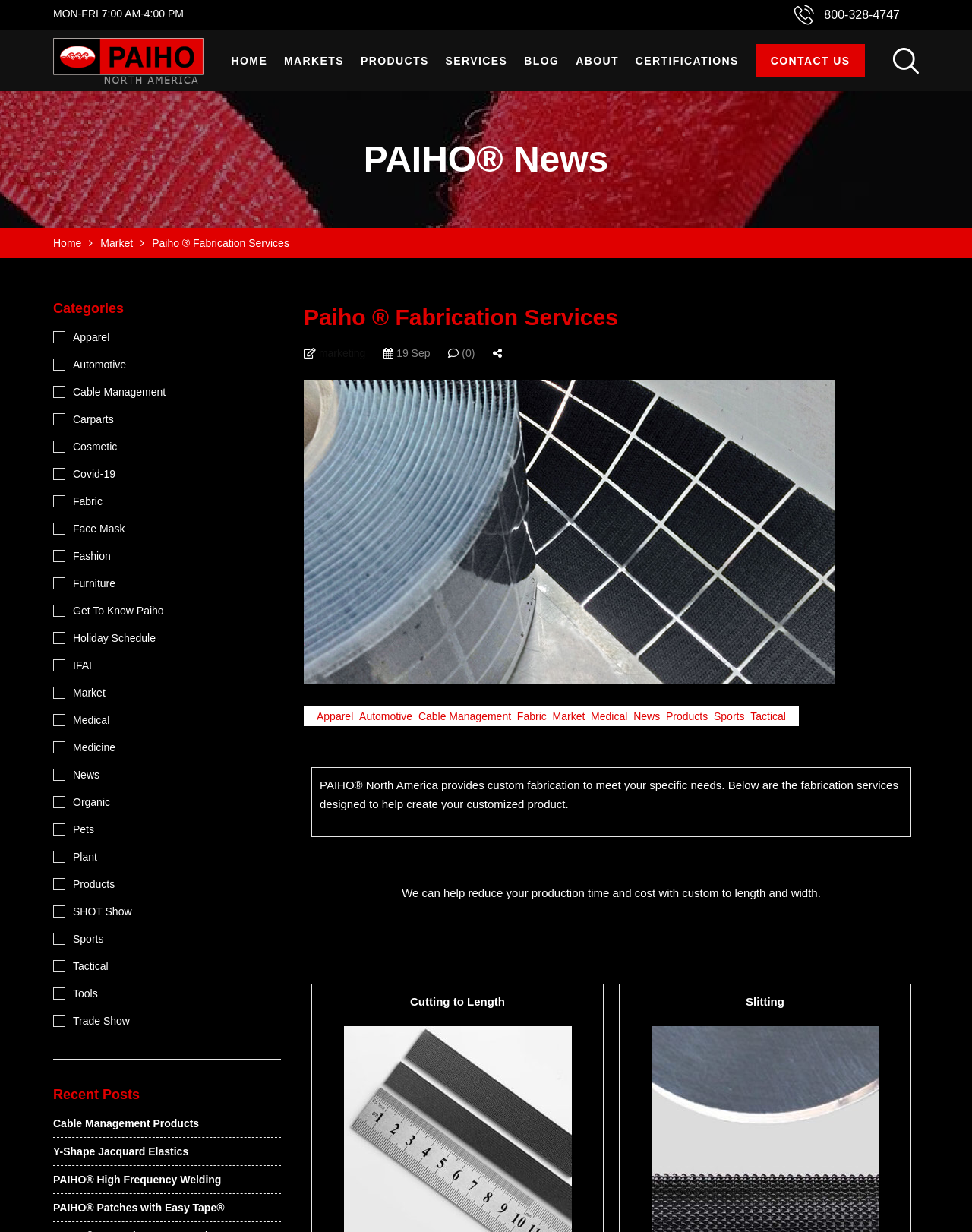Using the details in the image, give a detailed response to the question below:
What is the phone number of PAIHO USA?

The phone number can be found at the top right corner of the webpage, which is a link with the text '800-328-4747'.